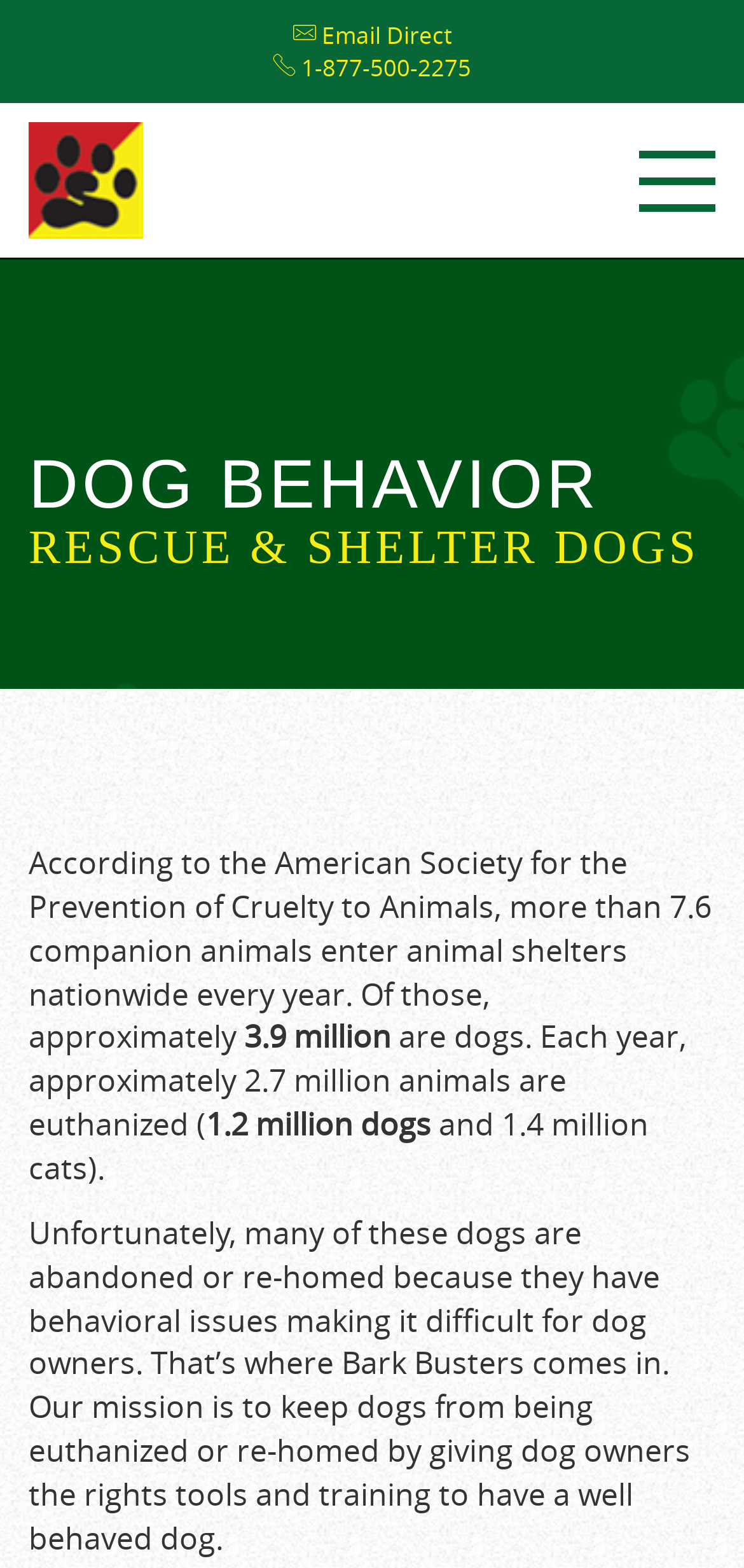Give the bounding box coordinates for the element described as: "1-877-500-2275".

[0.038, 0.033, 0.962, 0.054]